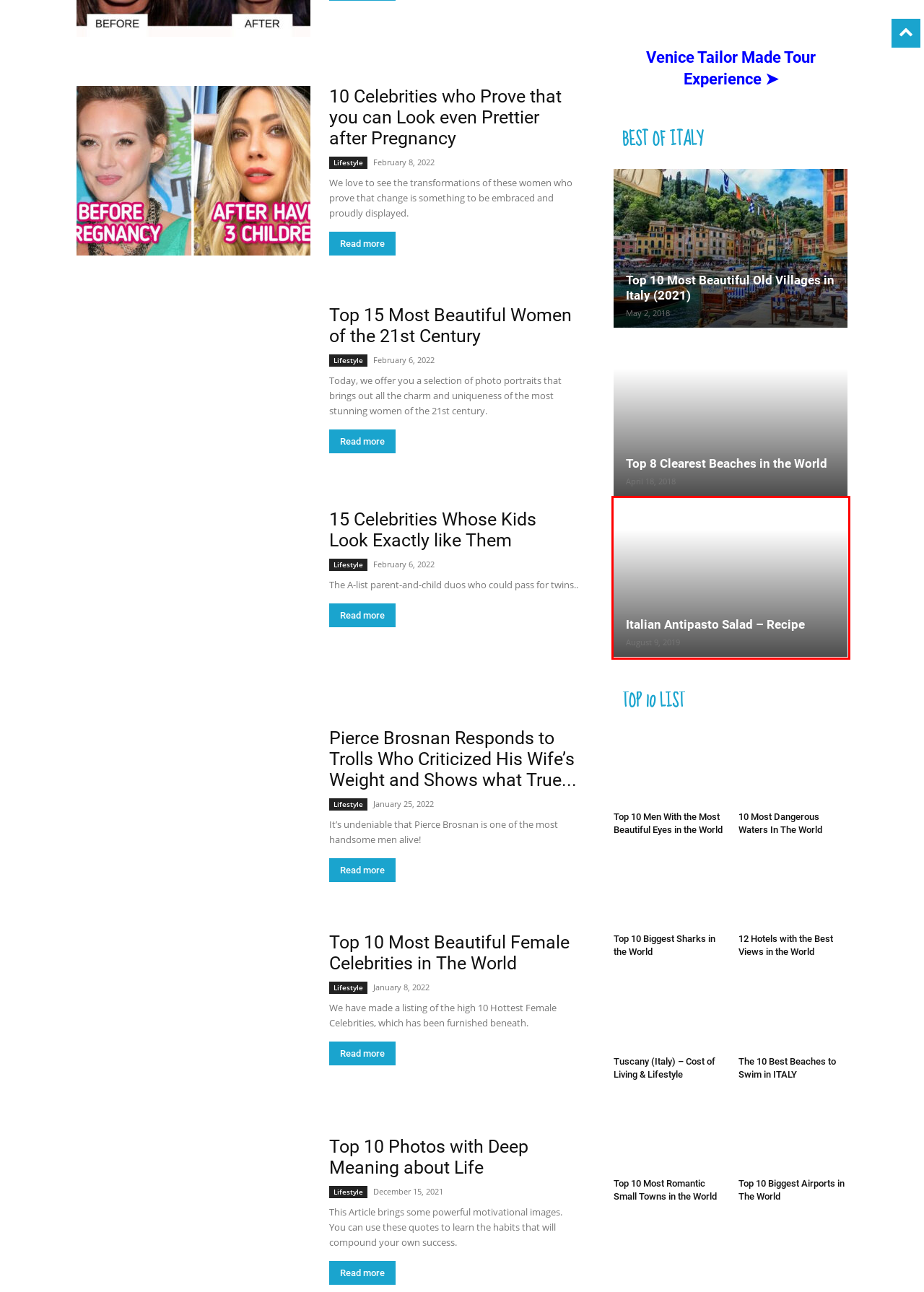A screenshot of a webpage is provided, featuring a red bounding box around a specific UI element. Identify the webpage description that most accurately reflects the new webpage after interacting with the selected element. Here are the candidates:
A. Top 10 Most Beautiful Old Villages in Italy (2021) | This is Italy
B. 15 Celebrities Whose Kids Look Exactly like Them | This is Italy
C. Top 8 Clearest Beaches in the World | This is Italy
D. Top 10 Biggest Sharks in the World | This is Italy
E. Italian Antipasto Salad – Recipe | This is Italy
F. Tuscany (Italy) – Cost of Living & Lifestyle | This is Italy
G. Top 15 Most Beautiful Women of the 21st Century | This is Italy
H. Top 10 Men With the Most Beautiful Eyes in the World | This is Italy

E